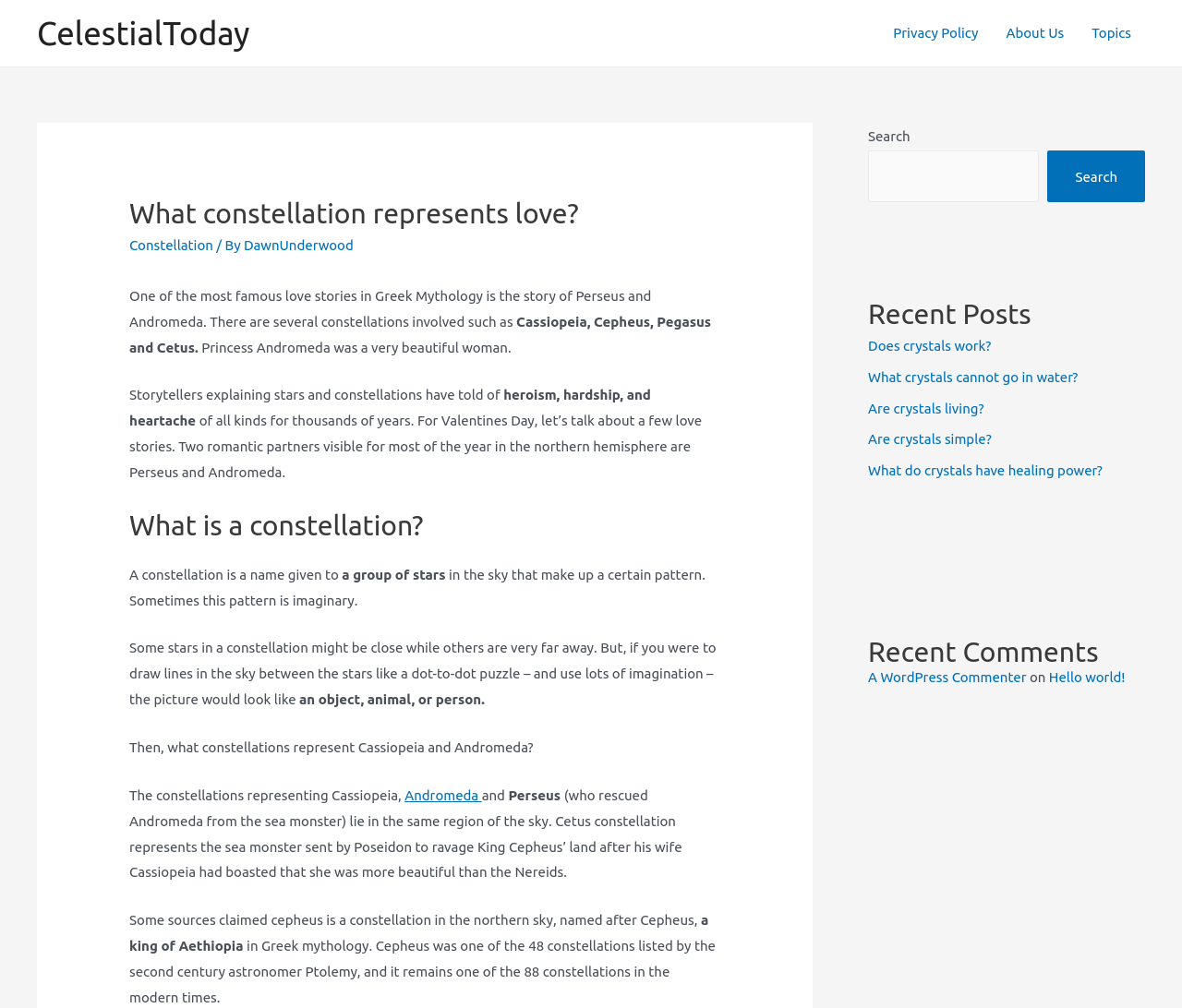What is the purpose of the search box?
Using the image, provide a detailed and thorough answer to the question.

The search box is located in the top right corner of the webpage and allows users to search for specific content within the website. This suggests that the website has a large amount of content and the search function is provided for user convenience.